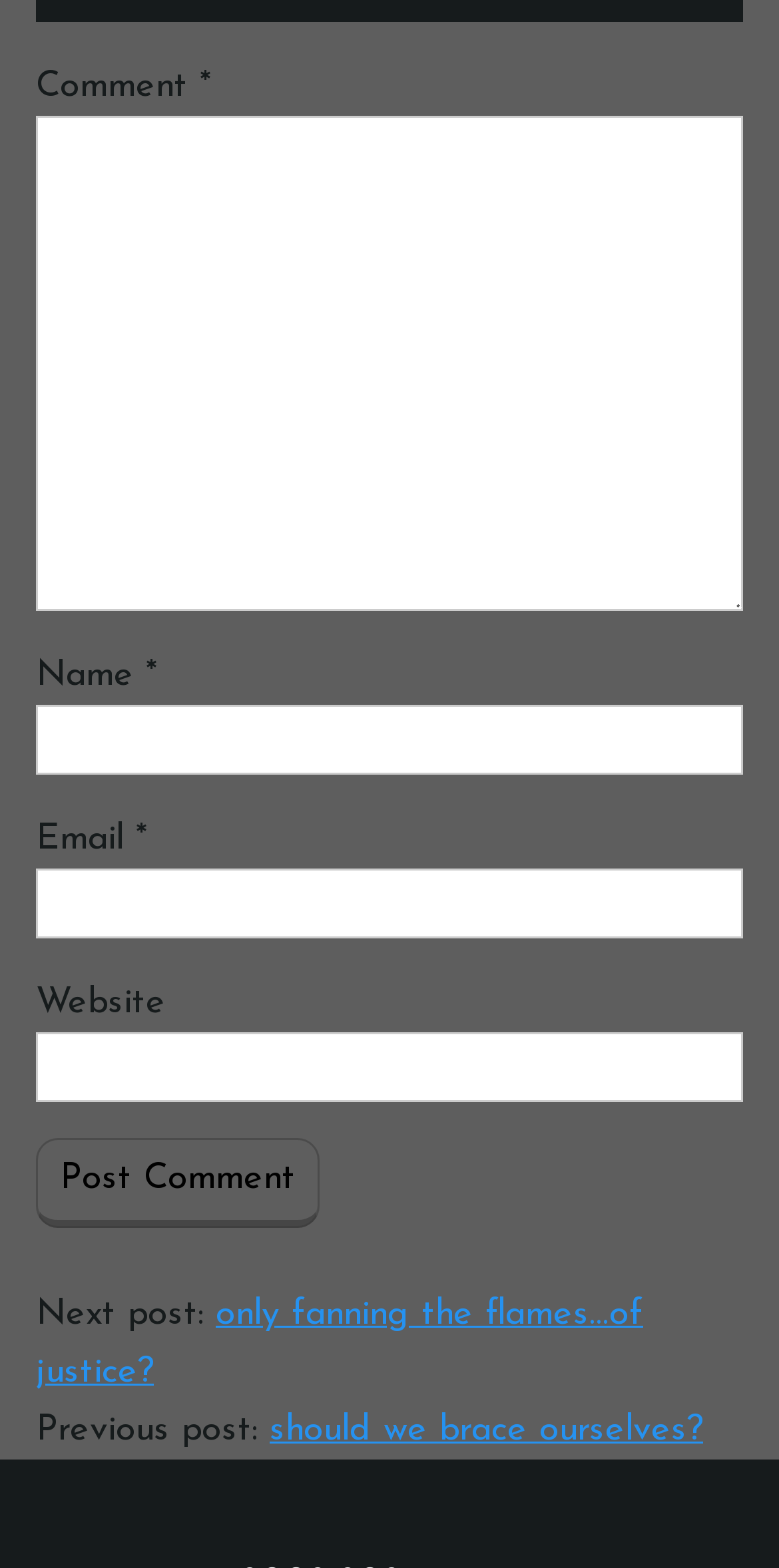What are the two links below the button?
Answer the question based on the image using a single word or a brief phrase.

Next and previous post links